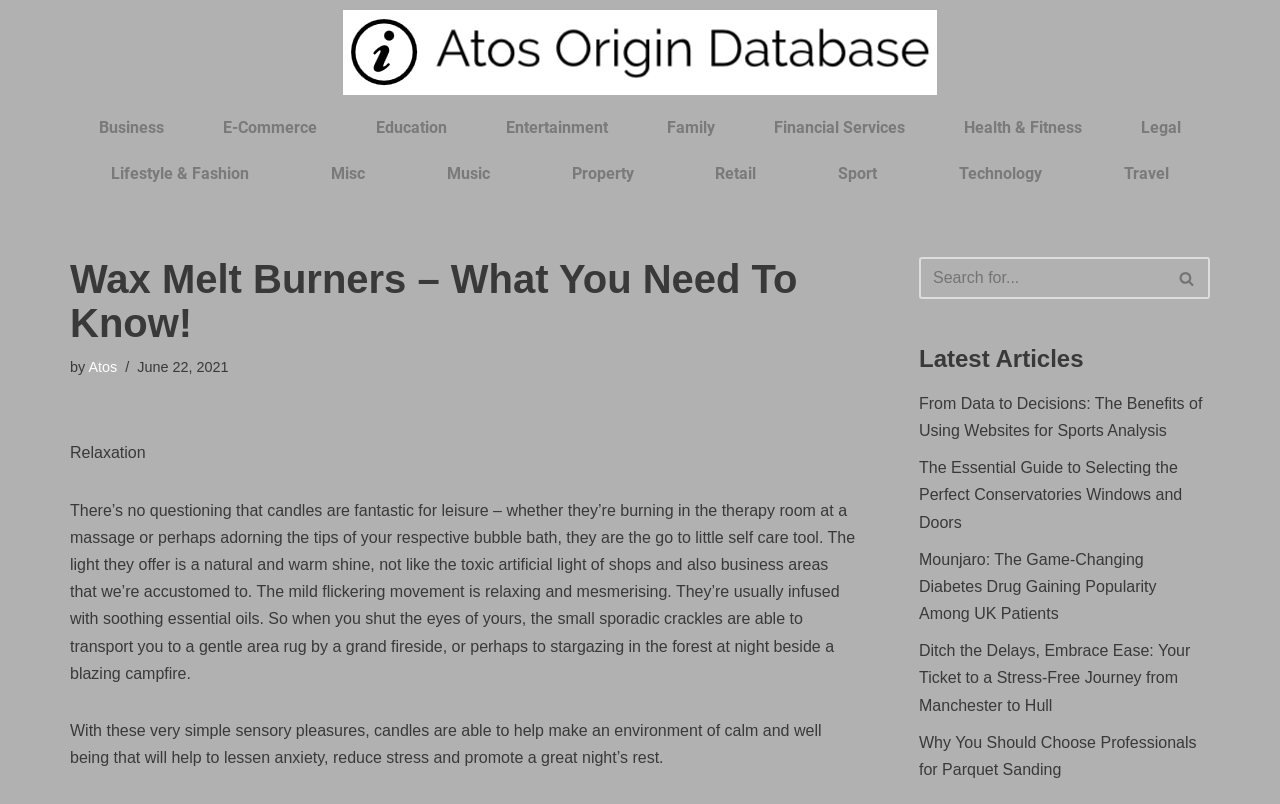What is the date of publication of this article?
Look at the image and answer the question using a single word or phrase.

June 22, 2021